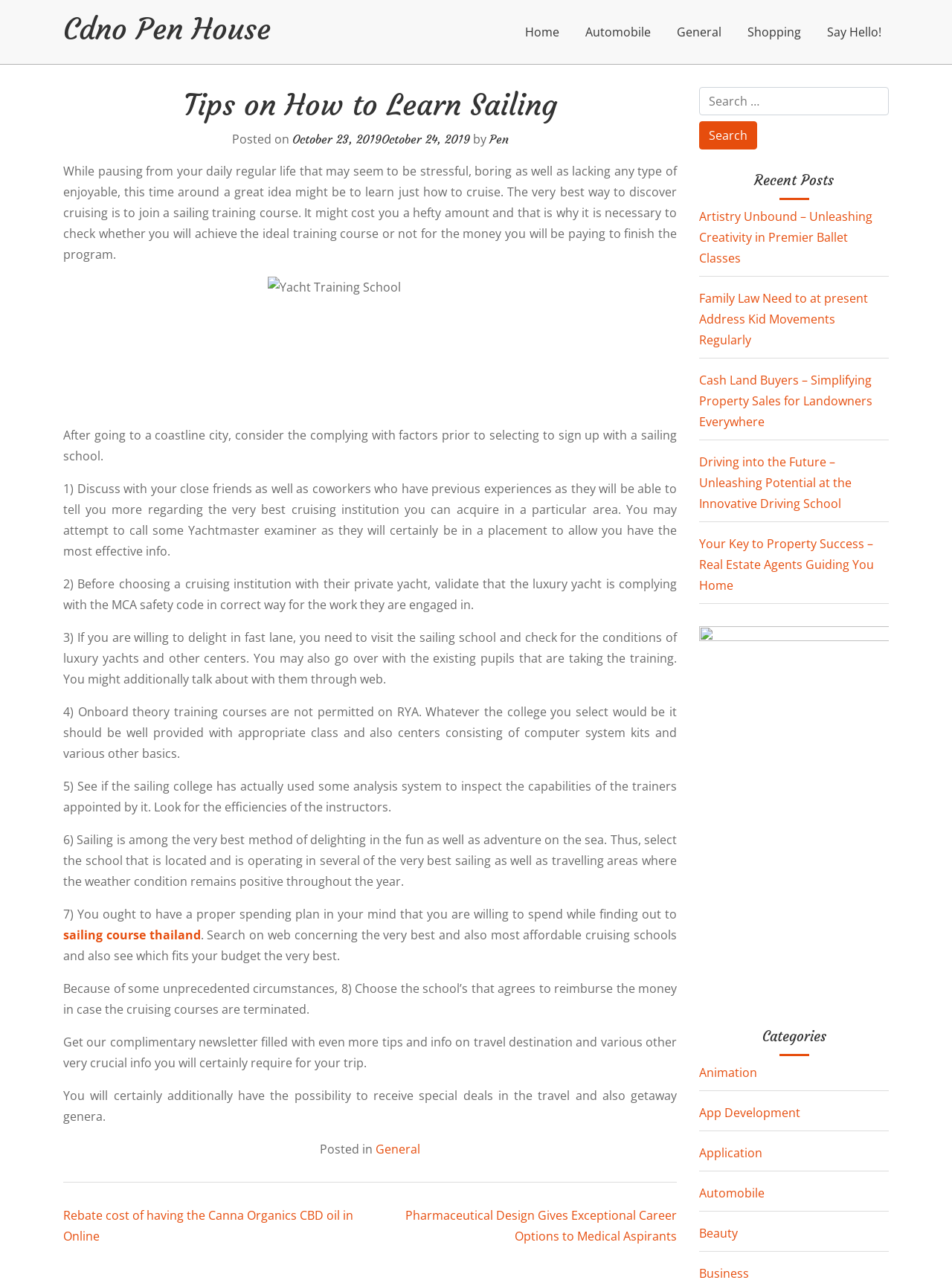Please answer the following question using a single word or phrase: 
How many tips are provided in the article for choosing a sailing school?

7